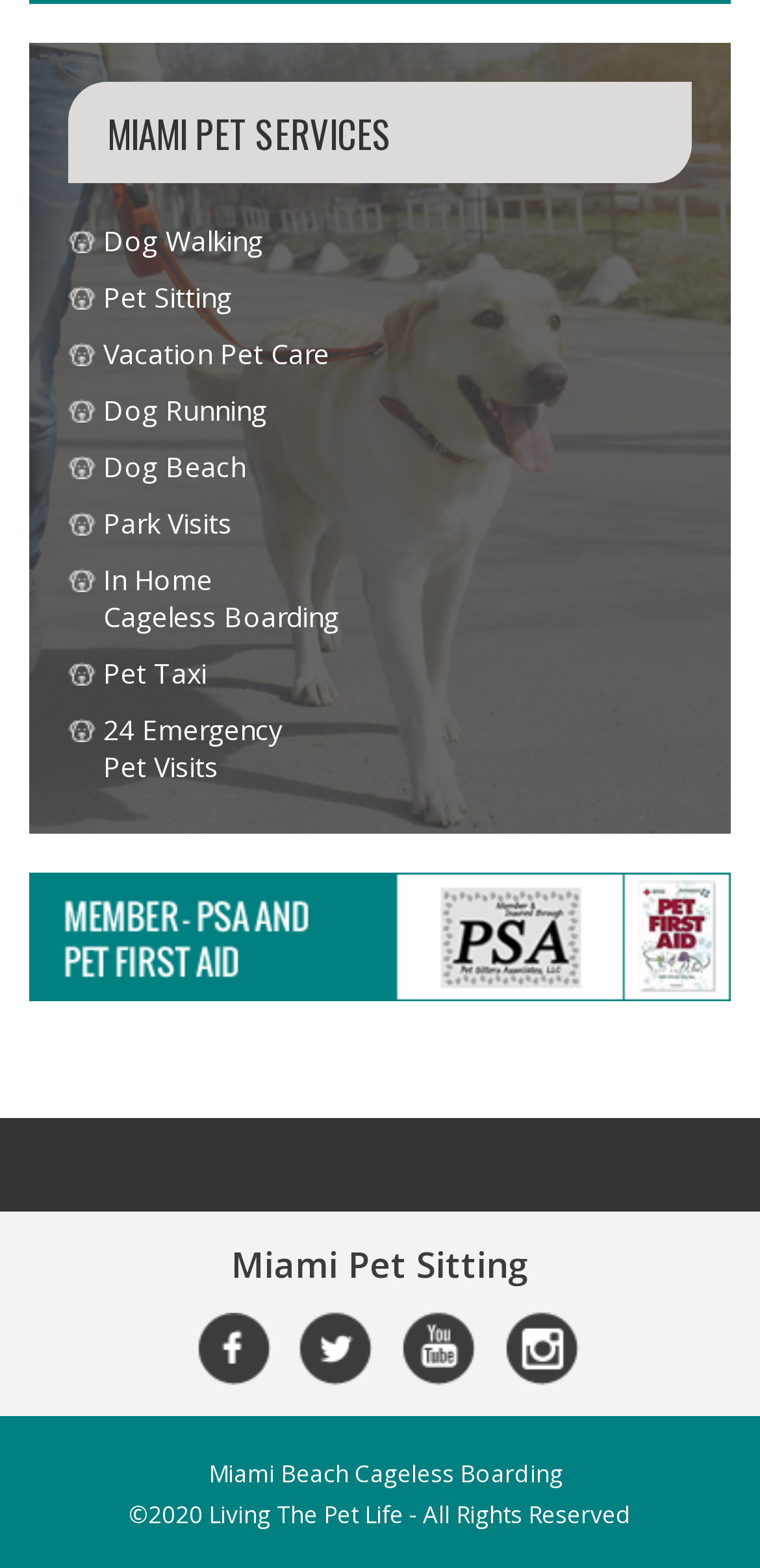Please find the bounding box for the following UI element description. Provide the coordinates in (top-left x, top-left y, bottom-right x, bottom-right y) format, with values between 0 and 1: Miami Beach Cageless Boarding

[0.274, 0.929, 0.741, 0.951]